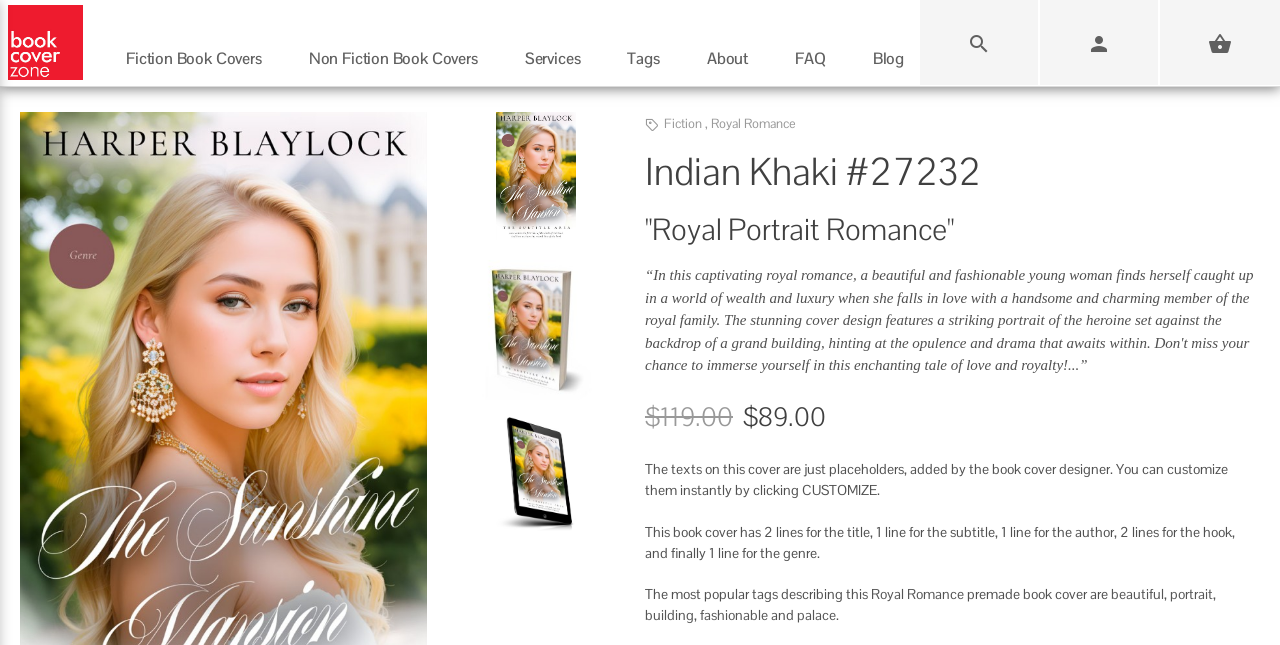Find the bounding box coordinates of the clickable region needed to perform the following instruction: "Get Social Media Marketing Materials". The coordinates should be provided as four float numbers between 0 and 1, i.e., [left, top, right, bottom].

[0.423, 0.411, 0.74, 0.45]